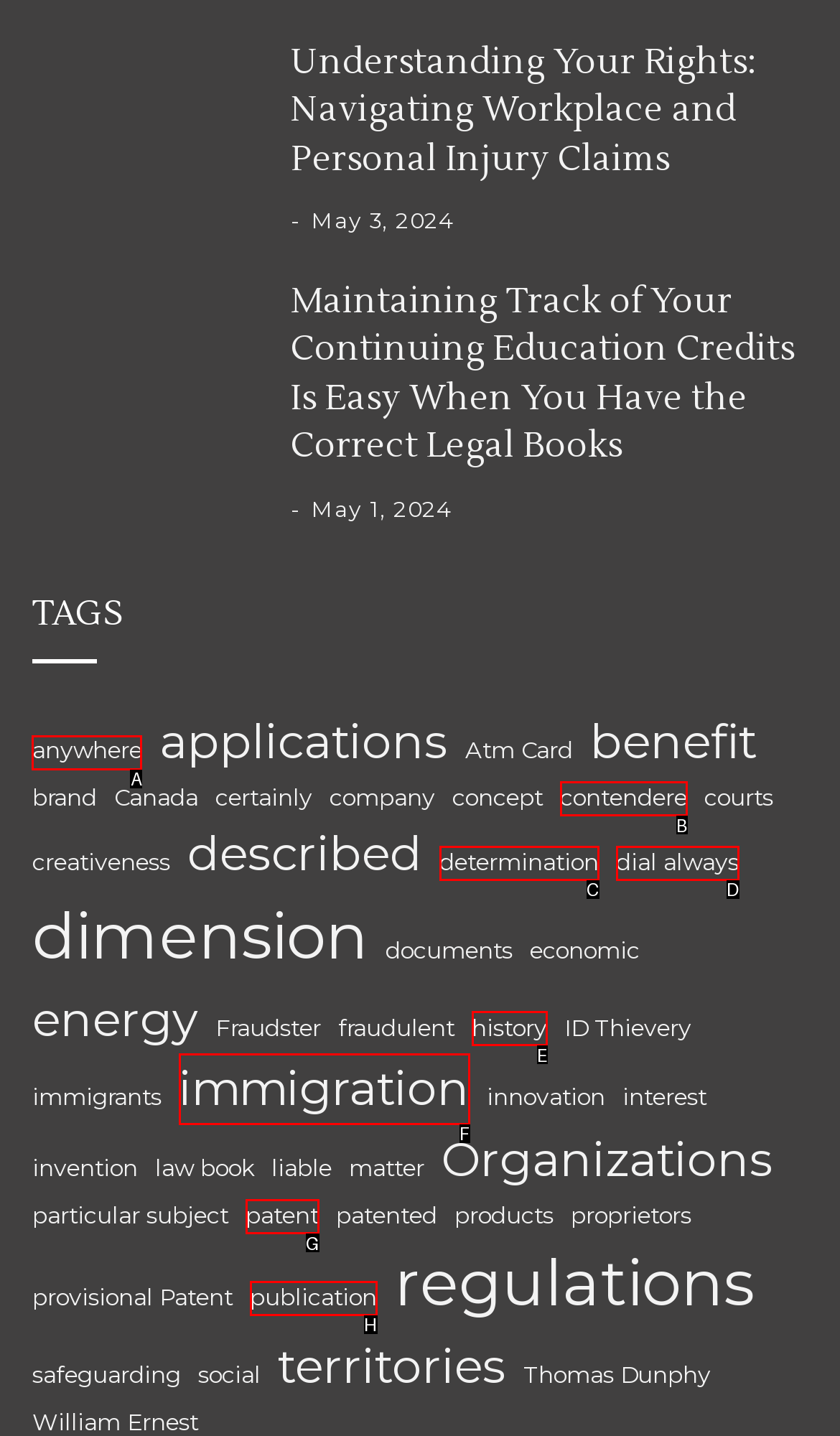Specify which UI element should be clicked to accomplish the task: Click on the link 'anywhere'. Answer with the letter of the correct choice.

A